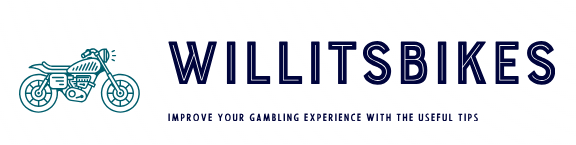What is the focus of the website according to the tagline?
Based on the image, provide a one-word or brief-phrase response.

Providing valuable advice for enhancing gambling practices